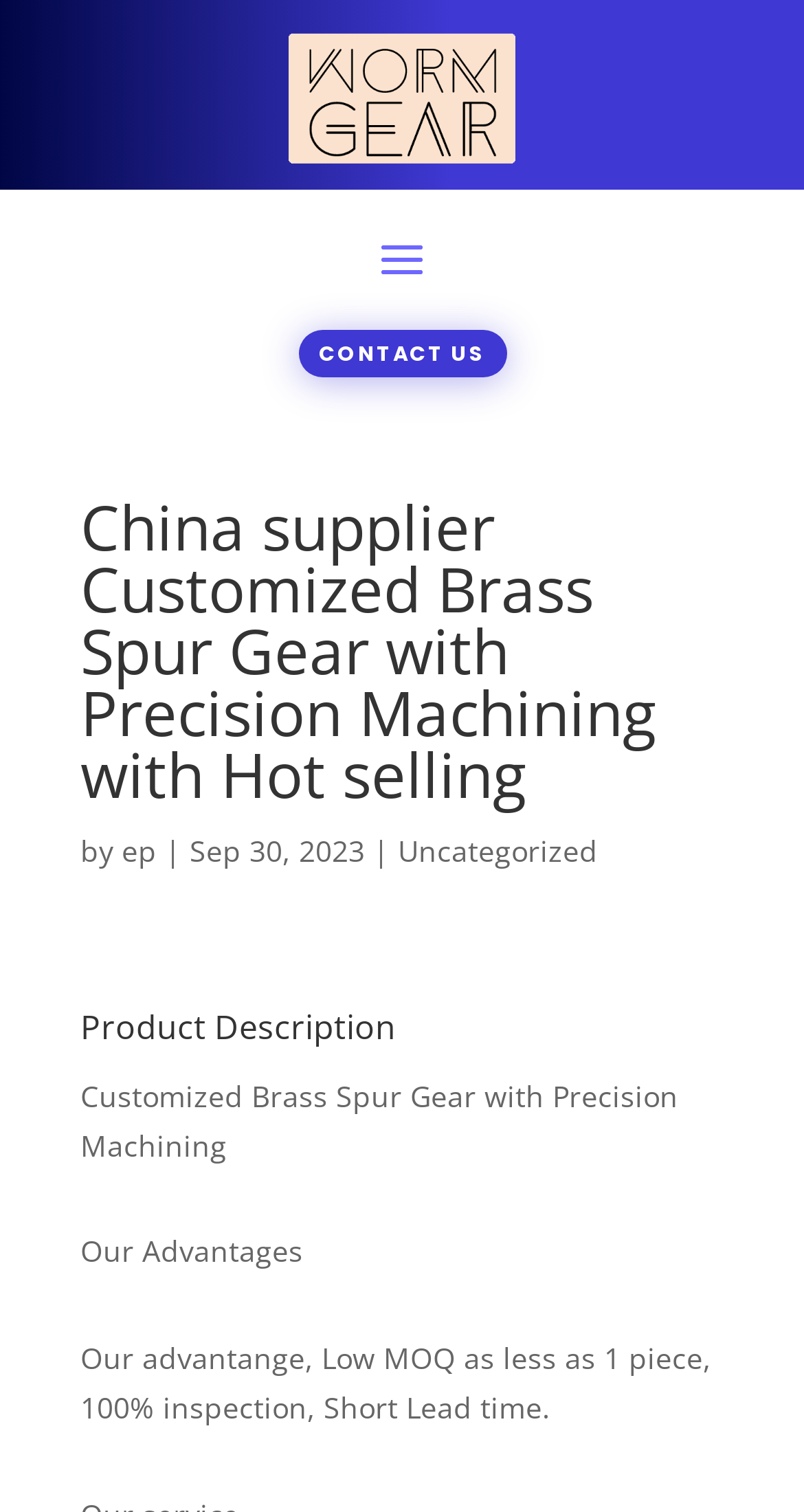Provide a brief response to the question below using one word or phrase:
What type of gear is being described?

Brass Spur Gear